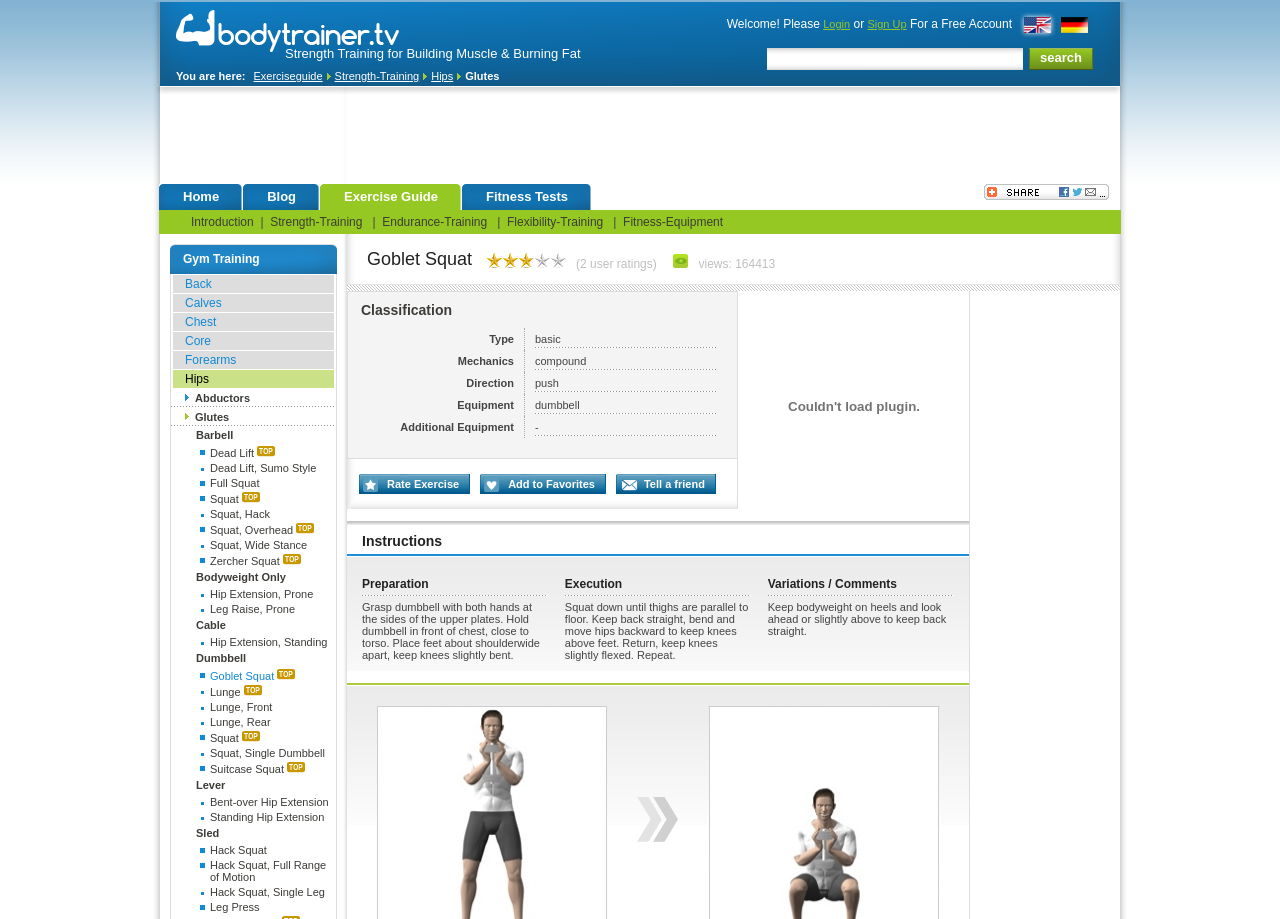Point out the bounding box coordinates of the section to click in order to follow this instruction: "Click on the 'Login' button".

[0.643, 0.02, 0.664, 0.033]